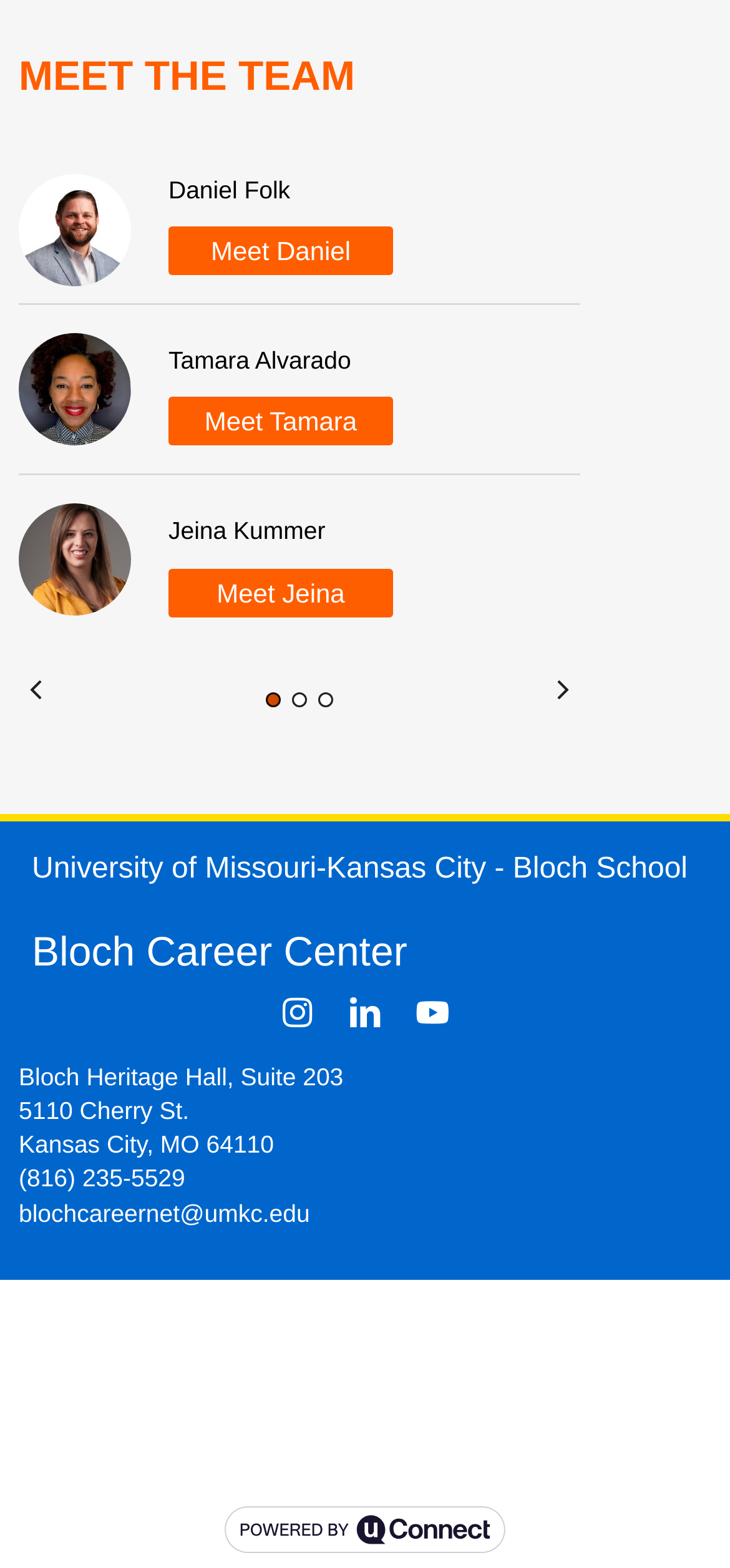Please locate the clickable area by providing the bounding box coordinates to follow this instruction: "Meet Daniel".

[0.231, 0.145, 0.538, 0.176]